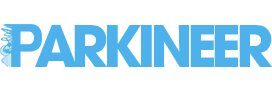What is the mission of Parkineer?
Using the image, respond with a single word or phrase.

Provide valuable insights